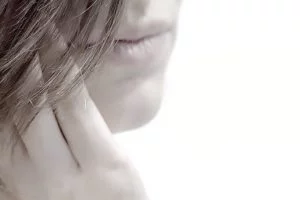What is the woman touching in the image?
Provide a detailed answer to the question, using the image to inform your response.

According to the caption, the woman is gently resting her hand on her cheek, which implies a moment of introspection or self-reflection.